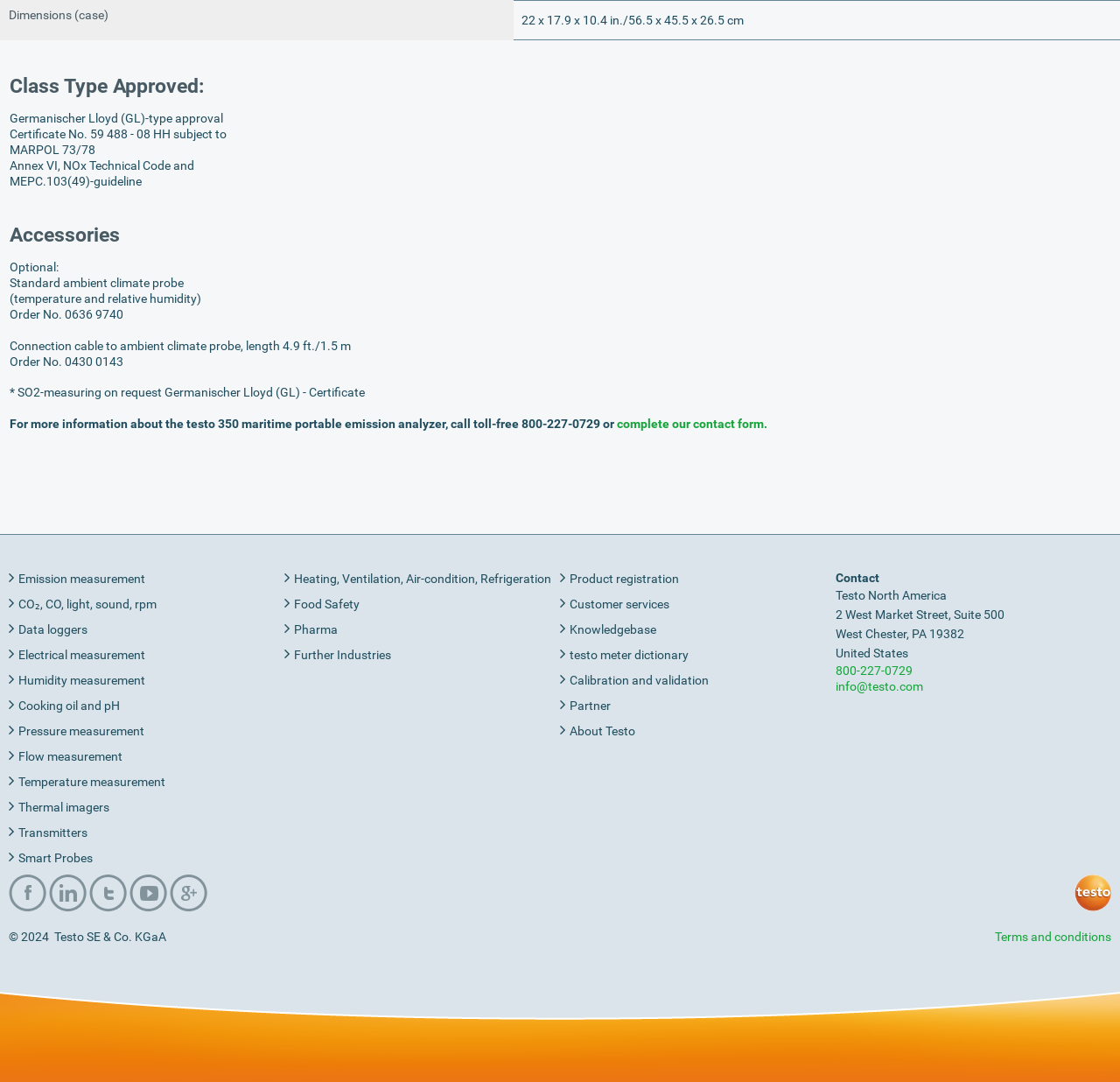What is the city where Testo North America is located?
Based on the image, respond with a single word or phrase.

West Chester